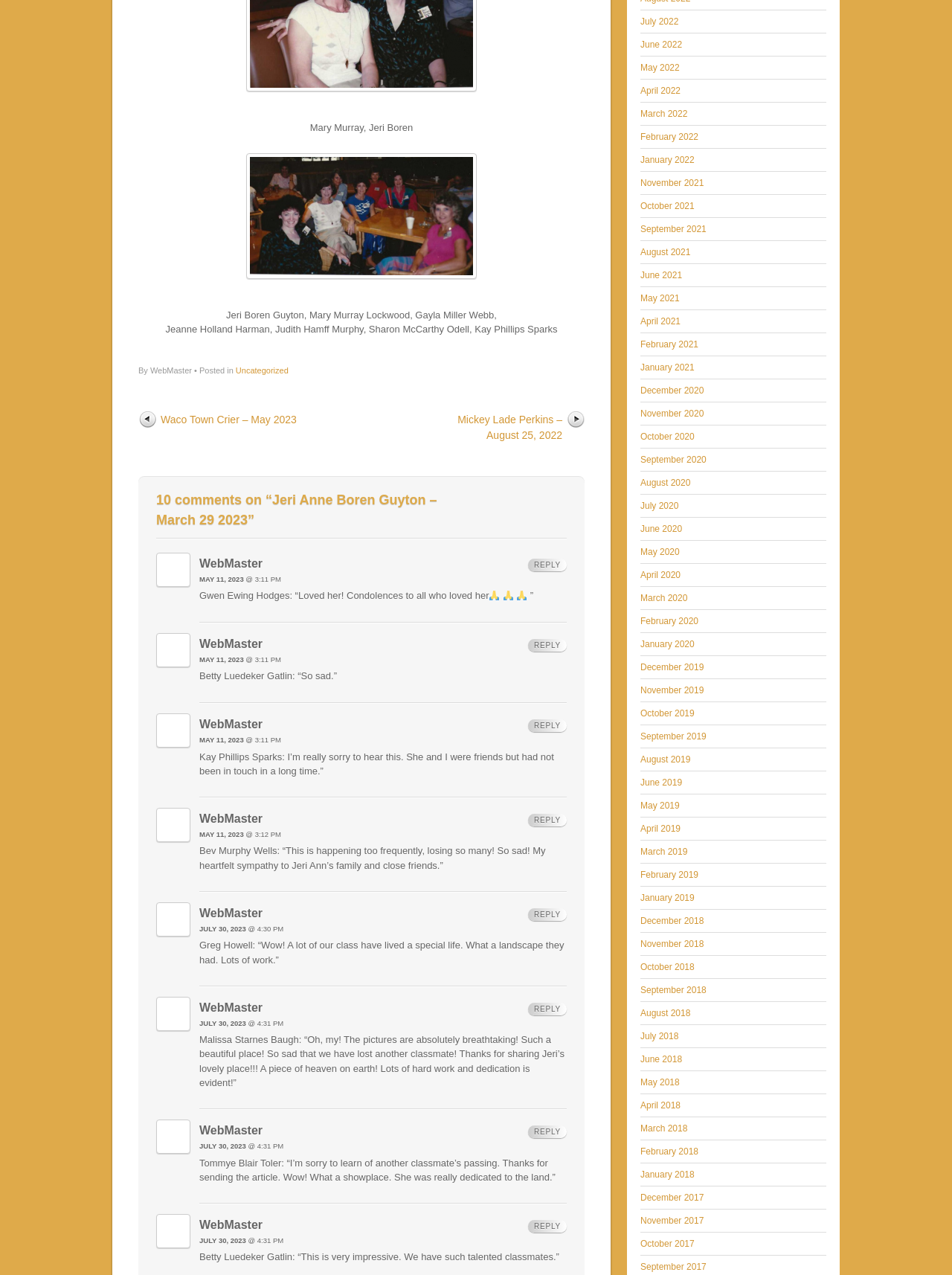Identify the bounding box of the UI element described as follows: "Reply". Provide the coordinates as four float numbers in the range of 0 to 1 [left, top, right, bottom].

[0.555, 0.438, 0.595, 0.448]